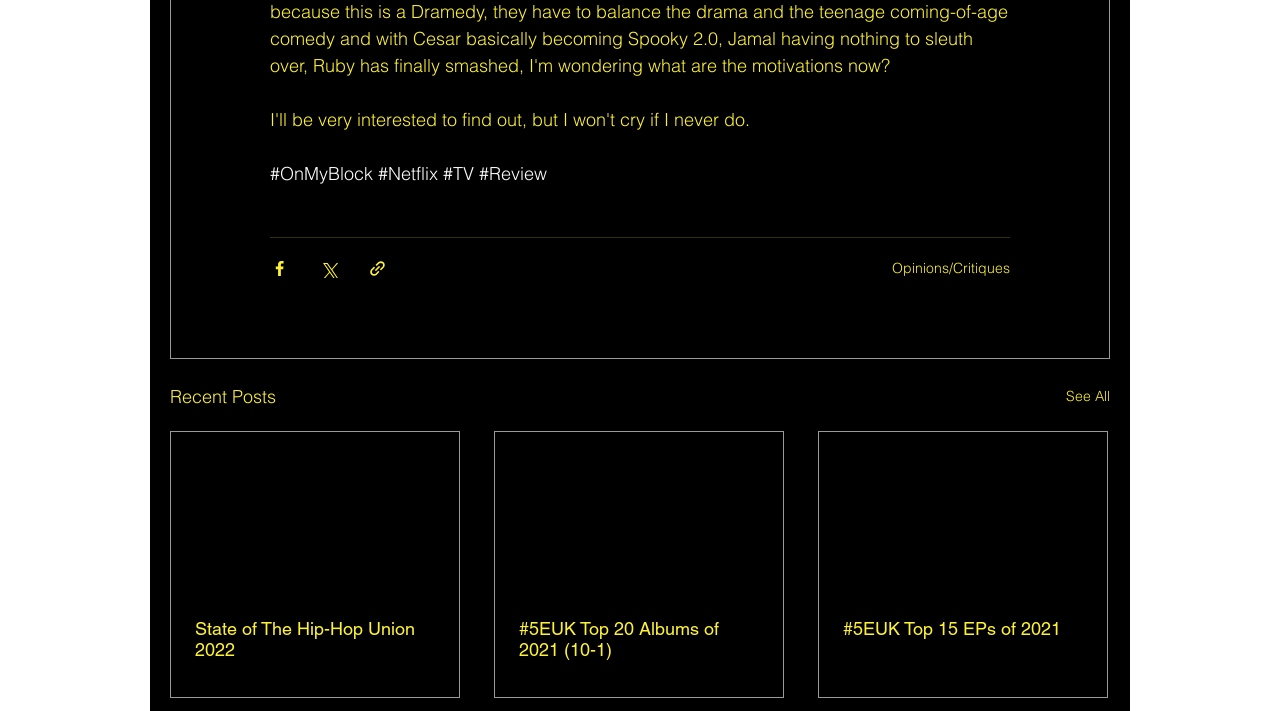Specify the bounding box coordinates of the area that needs to be clicked to achieve the following instruction: "Explore the Opinions/Critiques section".

[0.697, 0.364, 0.789, 0.389]